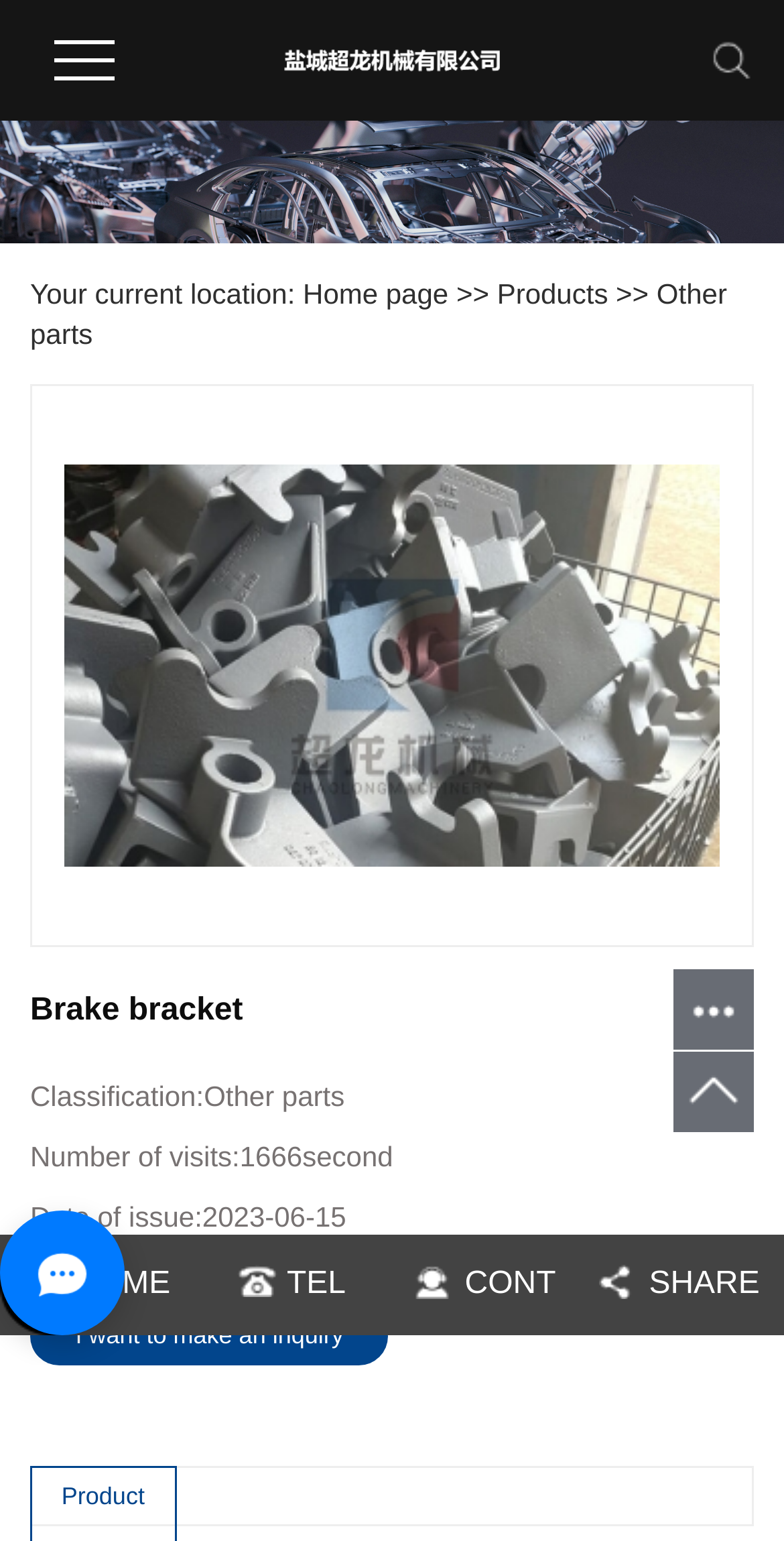What is the current location of the user?
By examining the image, provide a one-word or phrase answer.

Home page